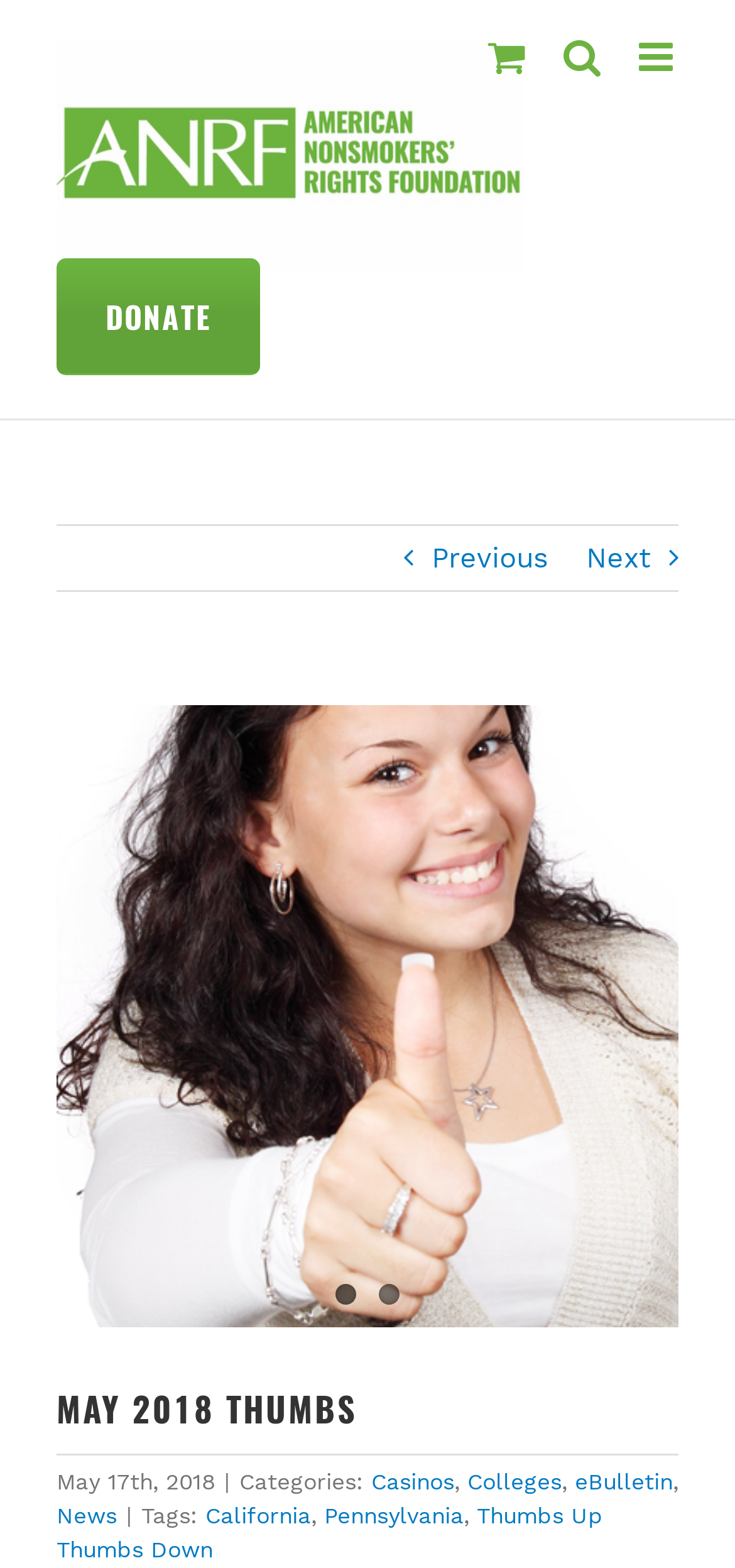How many categories are there for the report?
Answer the question in as much detail as possible.

The categories for the report are located at the bottom of the webpage, and there are four categories: 'Casinos', 'Colleges', 'eBulletin', and 'News'.